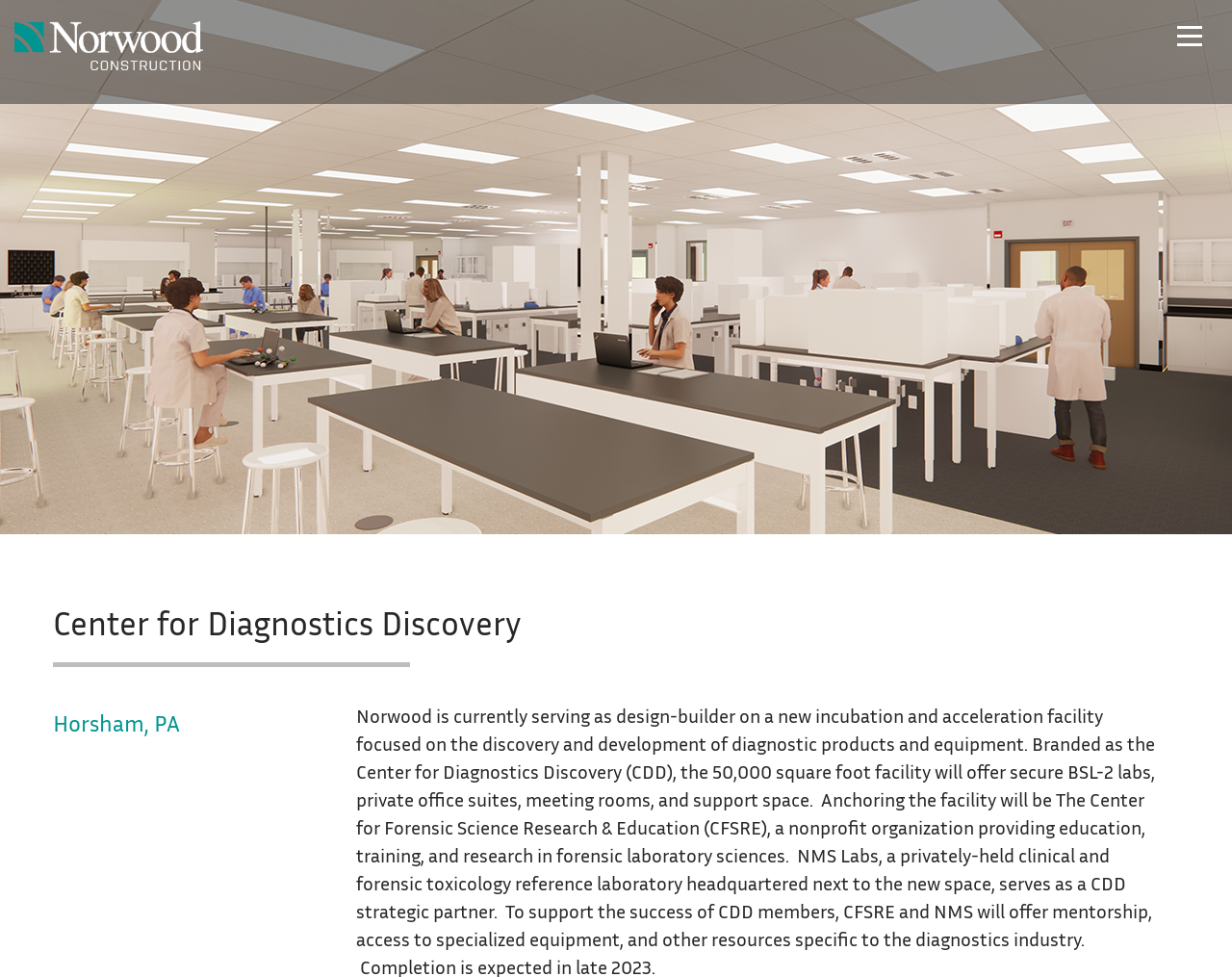Indicate the bounding box coordinates of the clickable region to achieve the following instruction: "go to home page."

[0.747, 0.144, 0.959, 0.167]